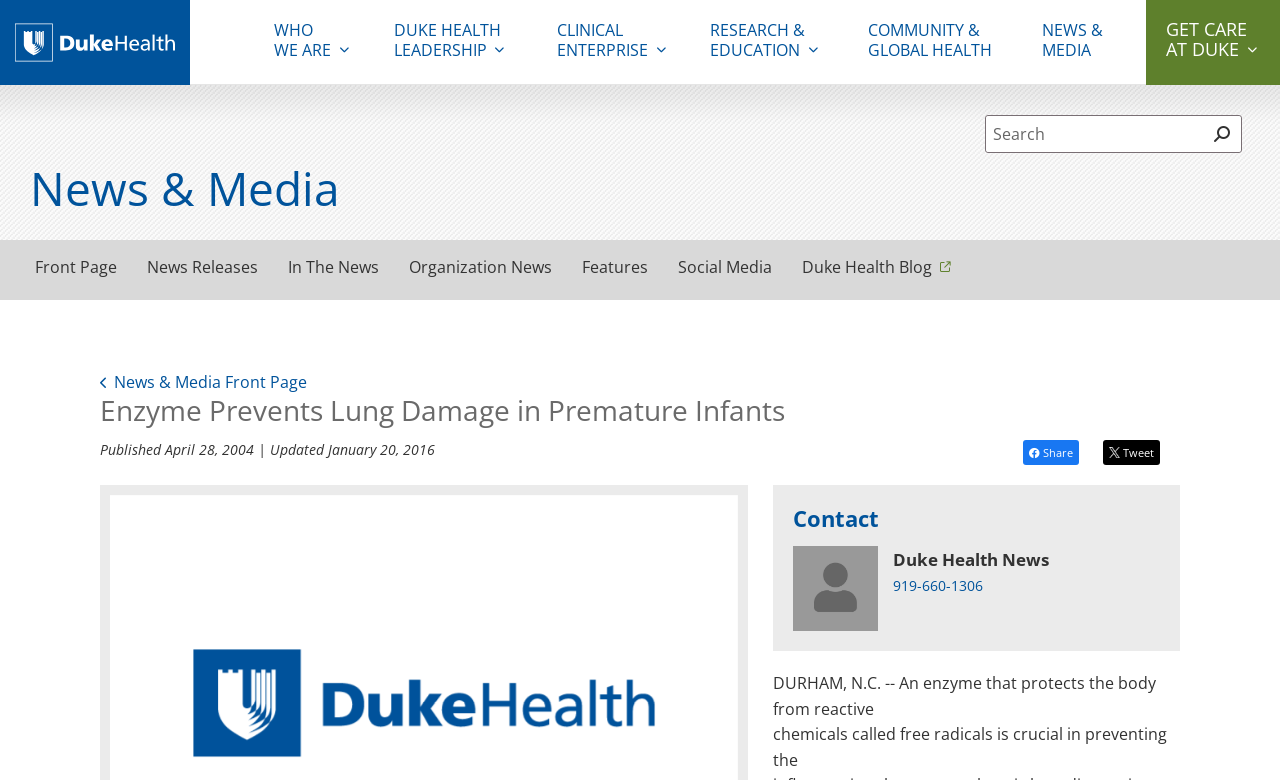Please provide a detailed answer to the question below by examining the image:
What is the contact phone number?

I found a link element with the text '919-660-1306' in the Contact section, which suggests that this is the contact phone number.